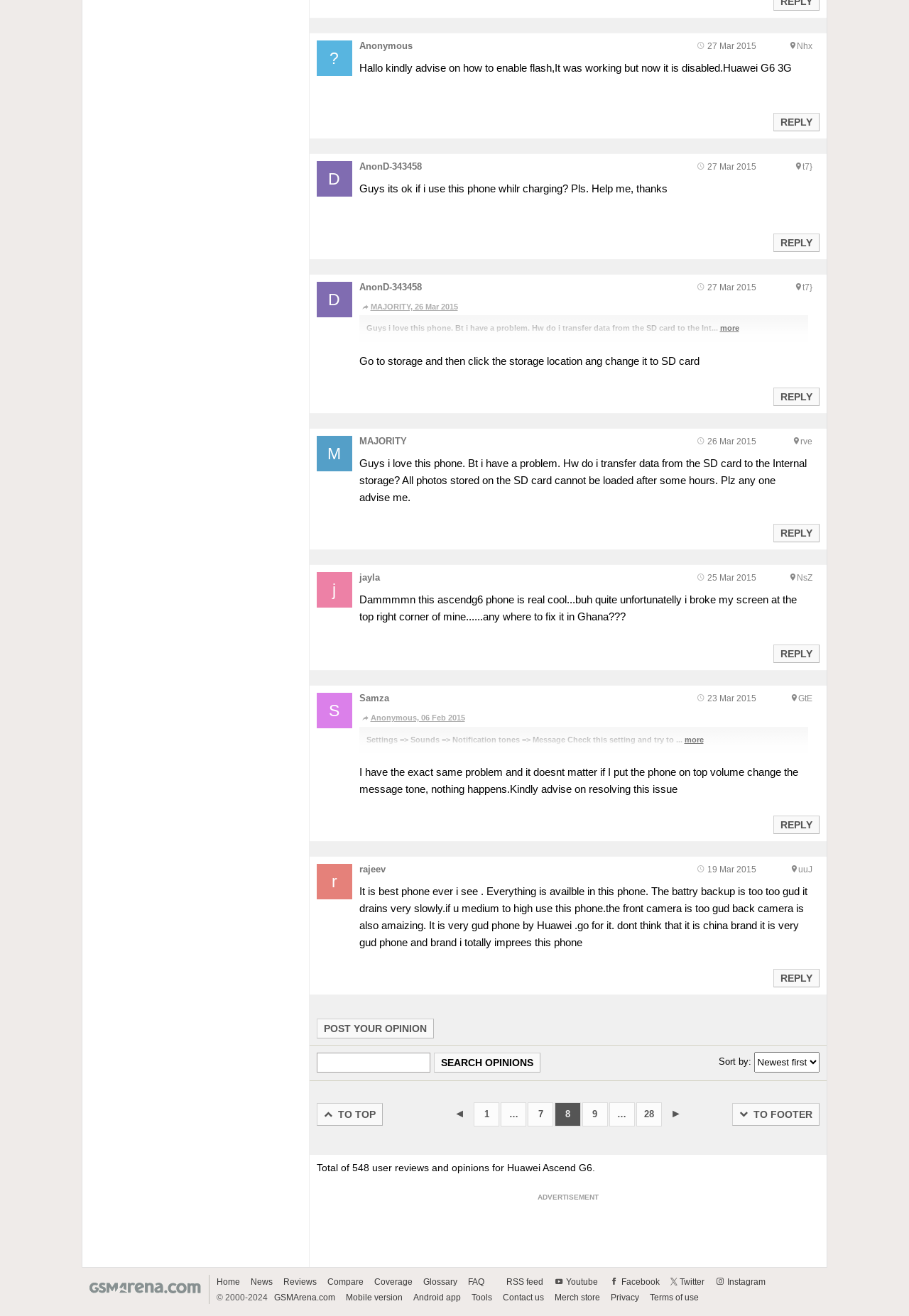Based on the image, give a detailed response to the question: How many pages of opinions are there?

I found the pagination links at the bottom of the page and counted the number of pages, which is 9.